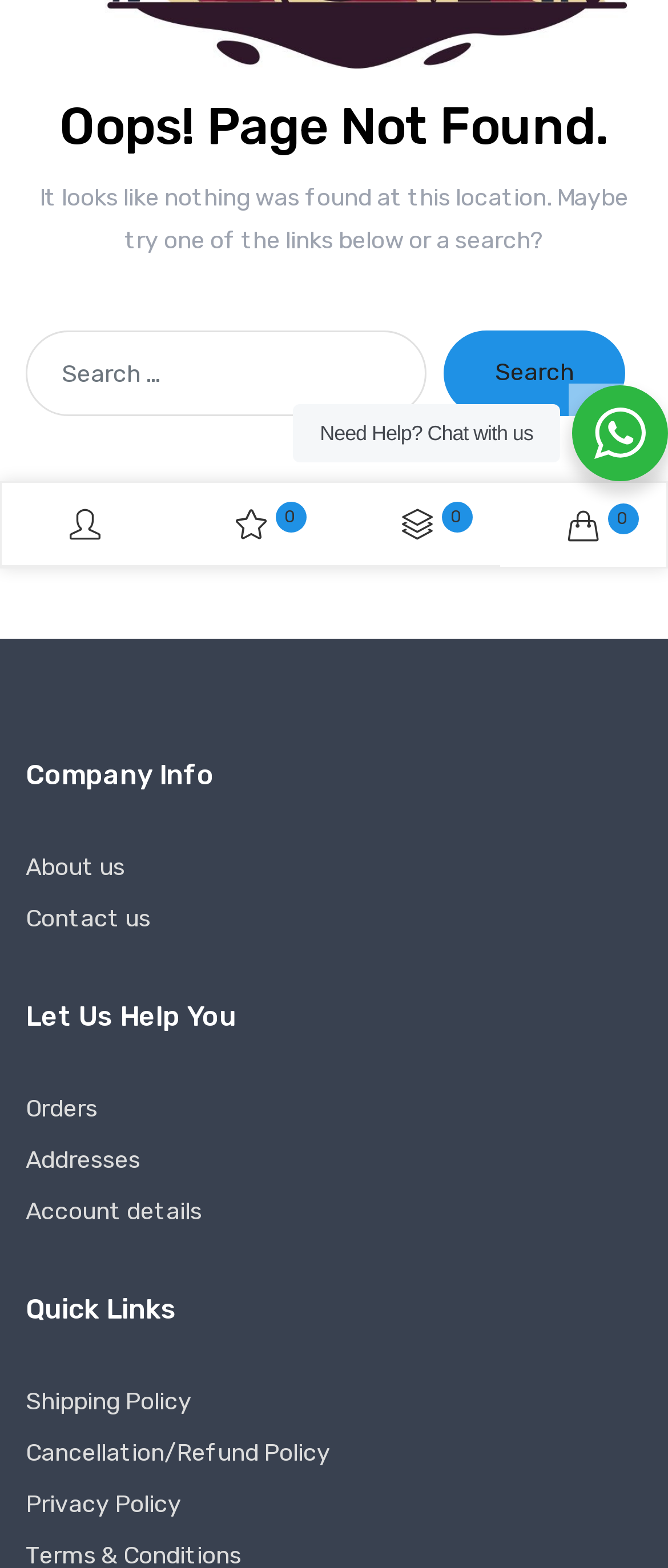Predict the bounding box of the UI element that fits this description: "Privacy Policy".

[0.038, 0.95, 0.272, 0.968]